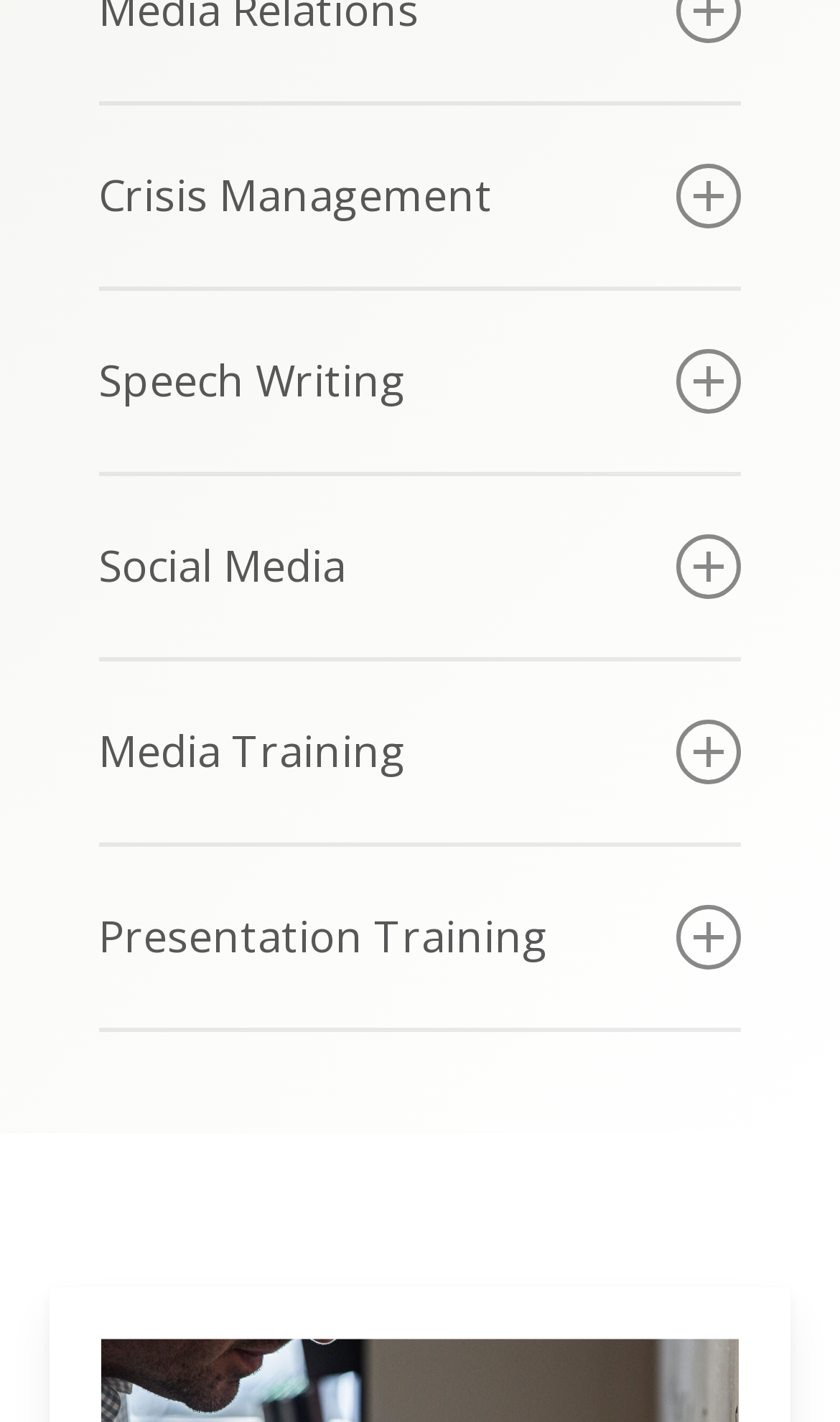Using the information from the screenshot, answer the following question thoroughly:
What is the focus of speech writing?

Based on the static text, the focus of speech writing is to tailor speeches that feel natural and reflect the client's personality, taking time to understand the client, their objectives, and the audience.